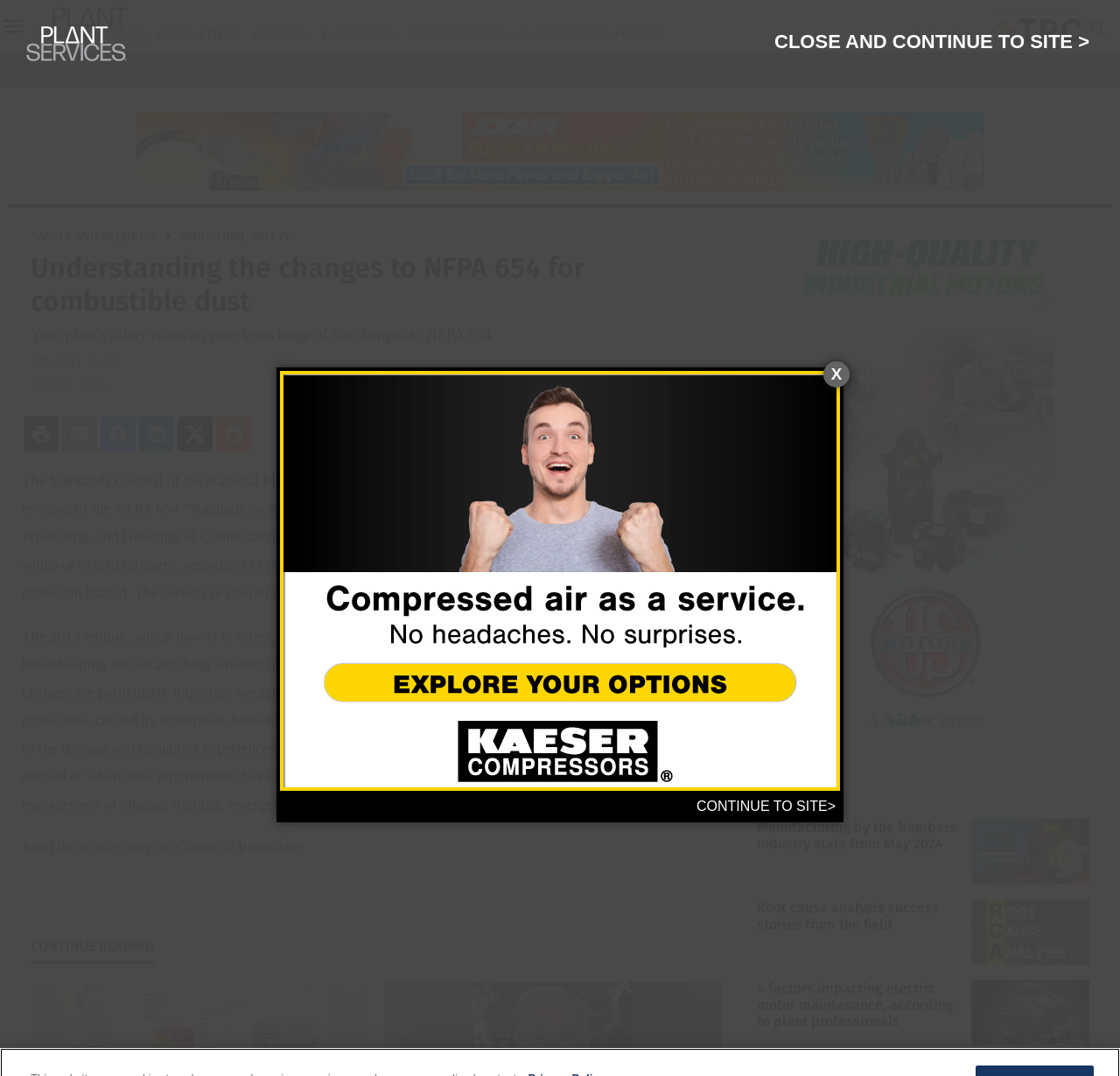Find the bounding box coordinates for the HTML element specified by: "Terms & Conditions".

[0.0, 0.608, 0.025, 0.636]